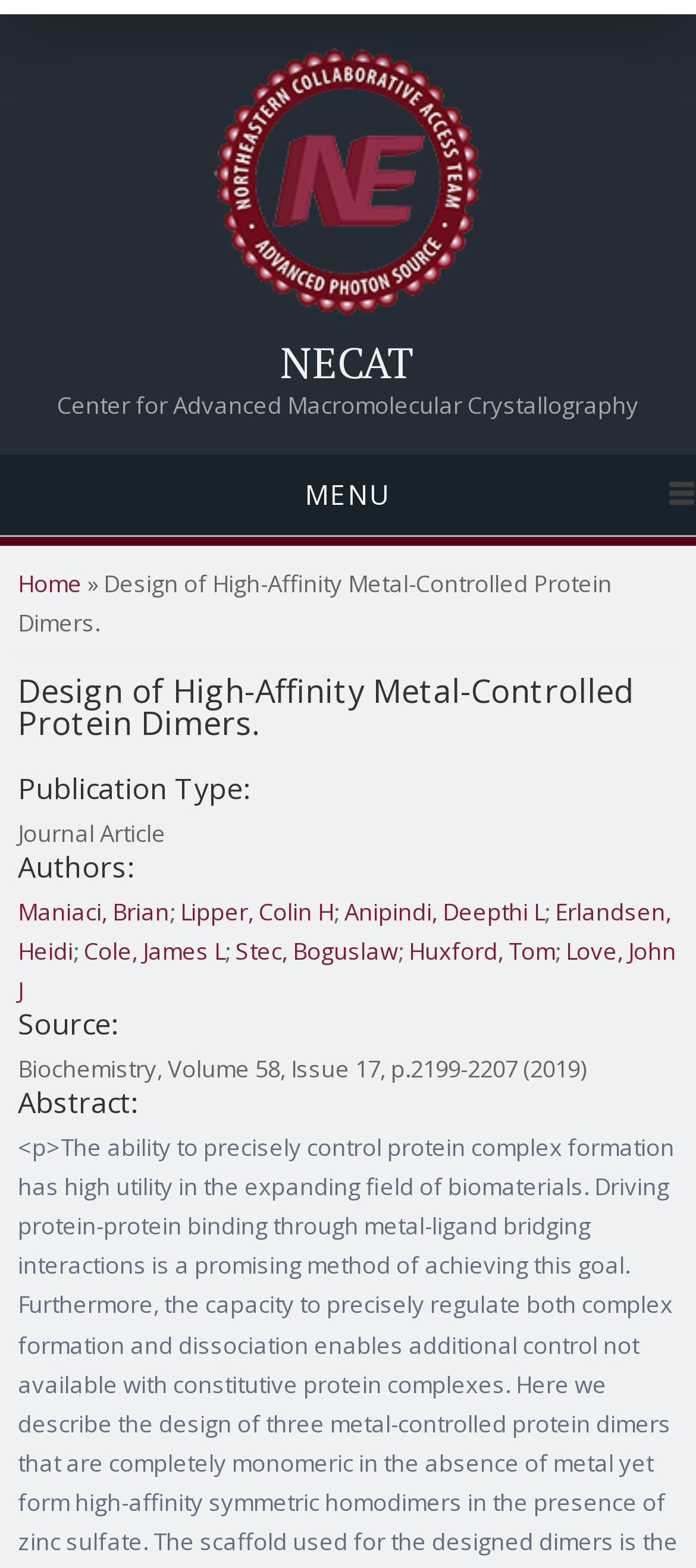What is the source of the article?
Based on the image, respond with a single word or phrase.

Biochemistry, Volume 58, Issue 17, p.2199-2207 (2019)